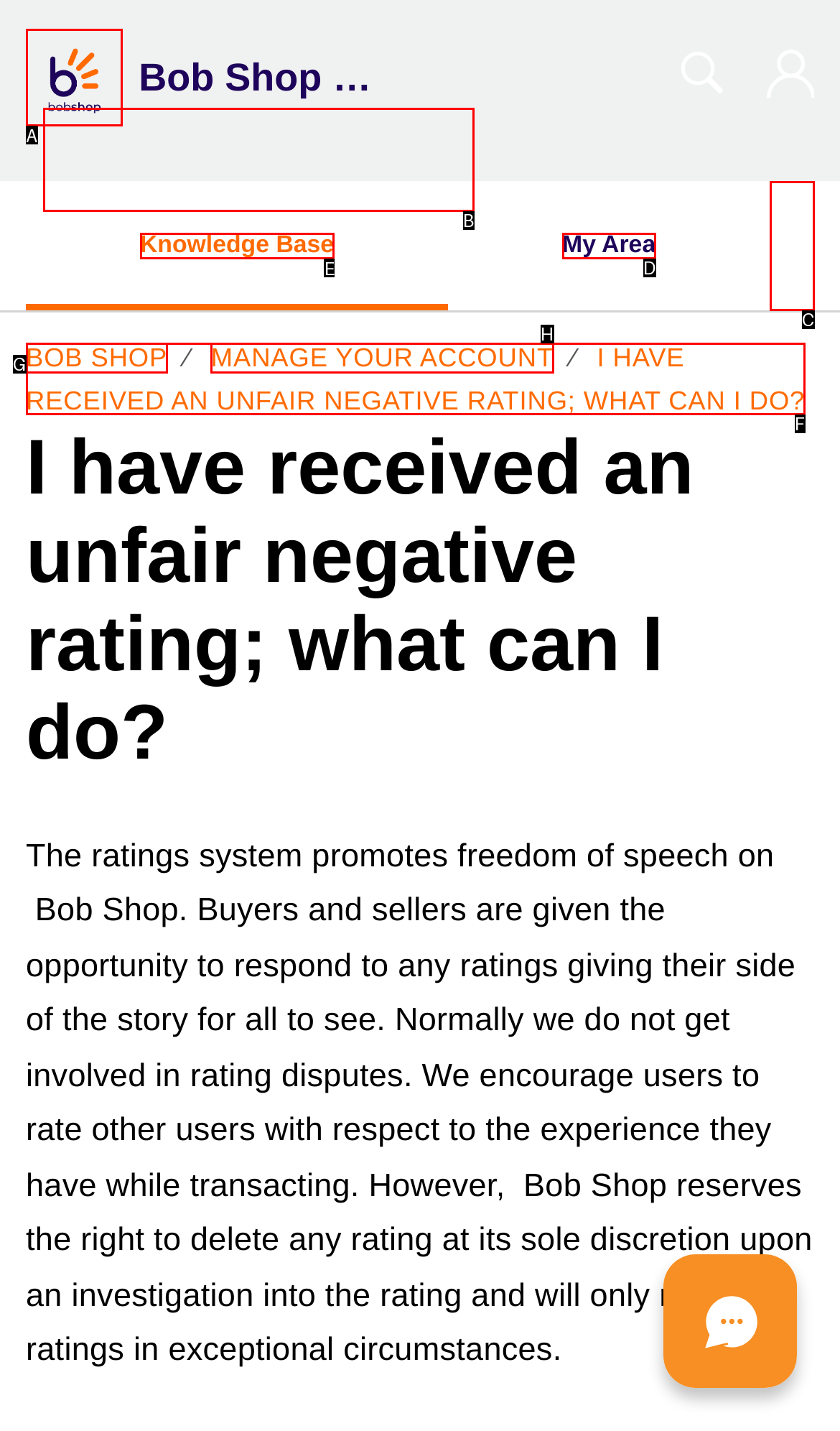Choose the letter of the option that needs to be clicked to perform the task: View Knowledge Base. Answer with the letter.

E